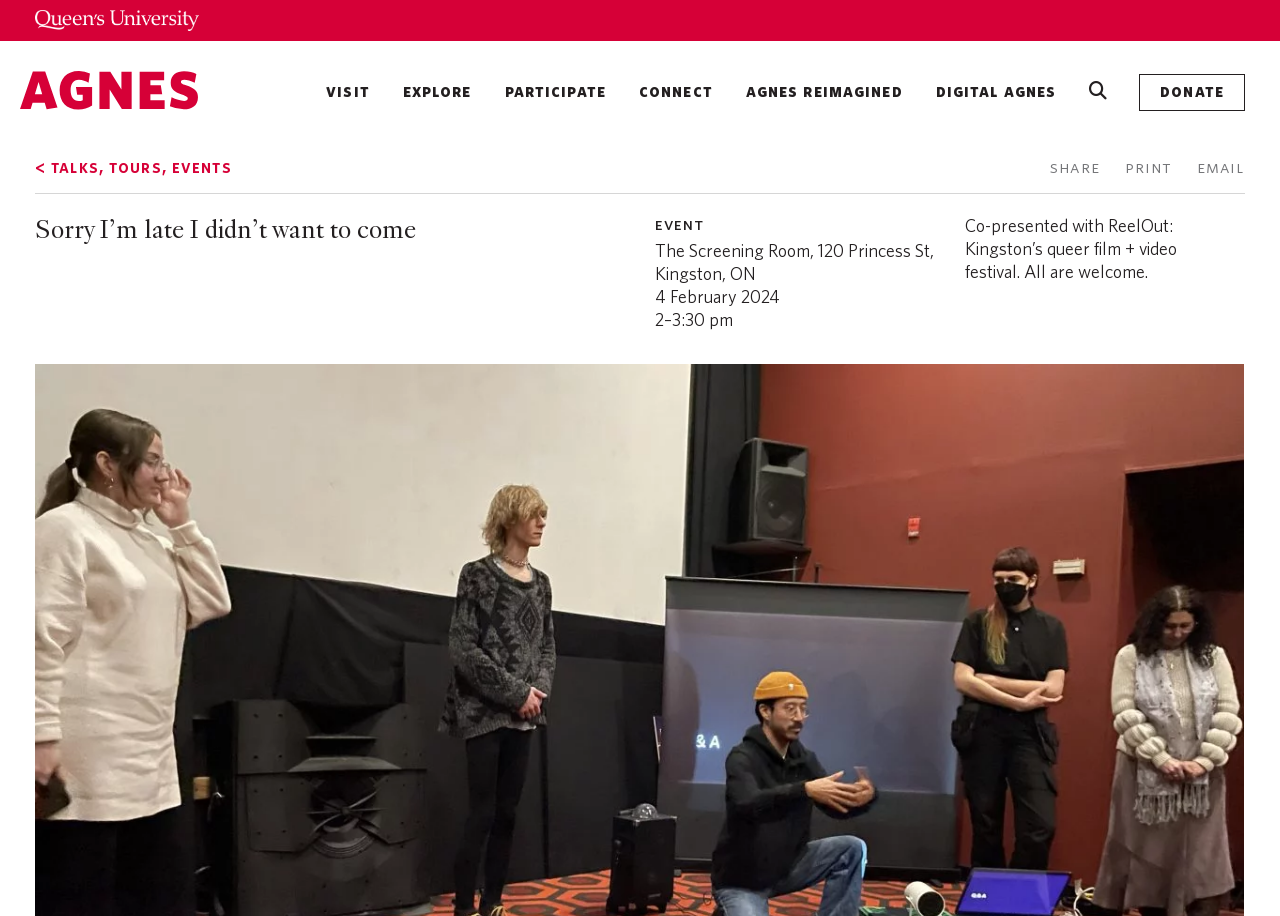Find the bounding box coordinates of the clickable area that will achieve the following instruction: "visit the website".

[0.255, 0.086, 0.289, 0.111]